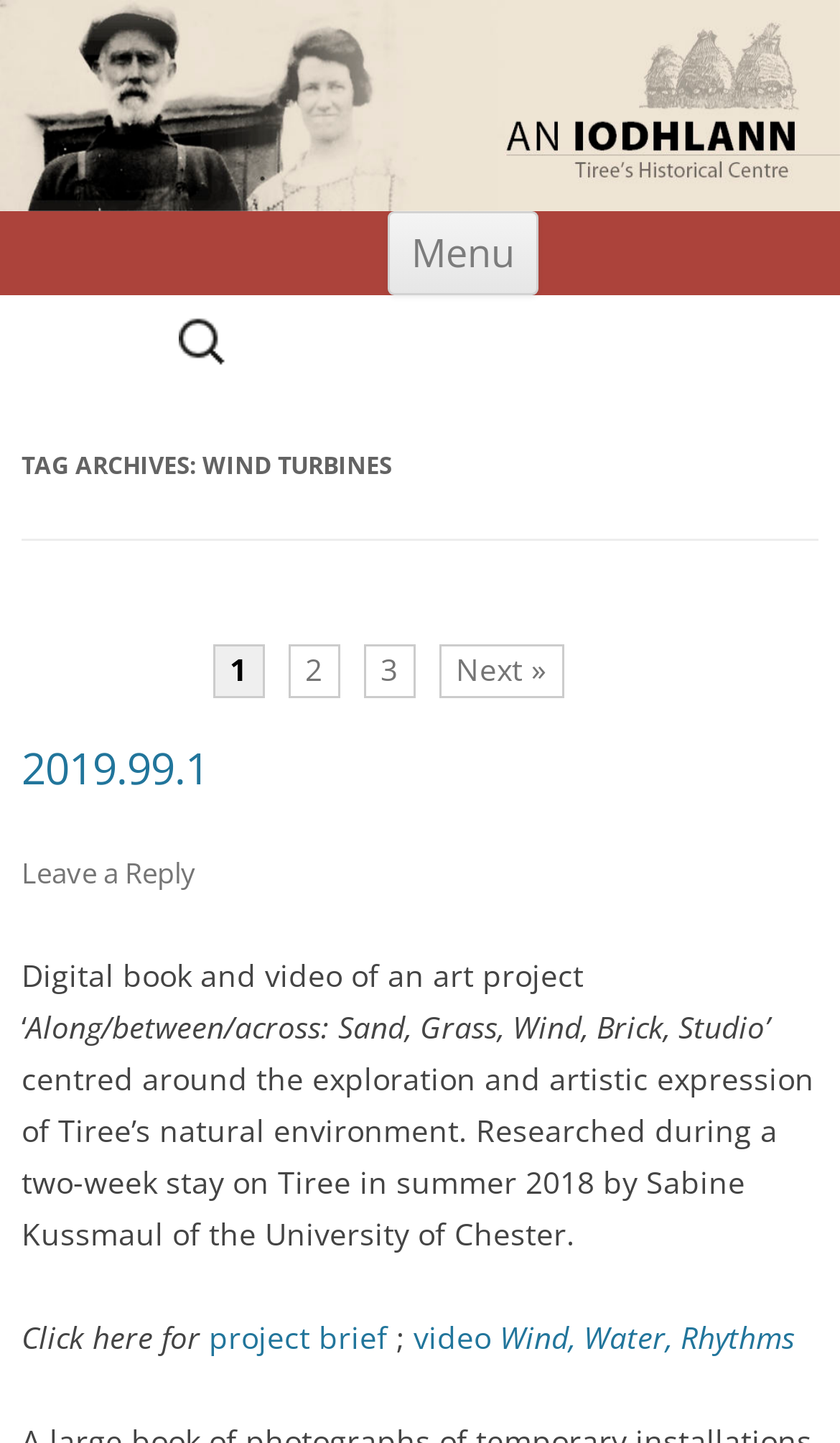What is the title of the art project?
Using the details from the image, give an elaborate explanation to answer the question.

The title of the art project can be found in the static text element with the text 'Along/between/across: Sand, Grass, Wind, Brick, Studio’ which is located in the main content section of the webpage.